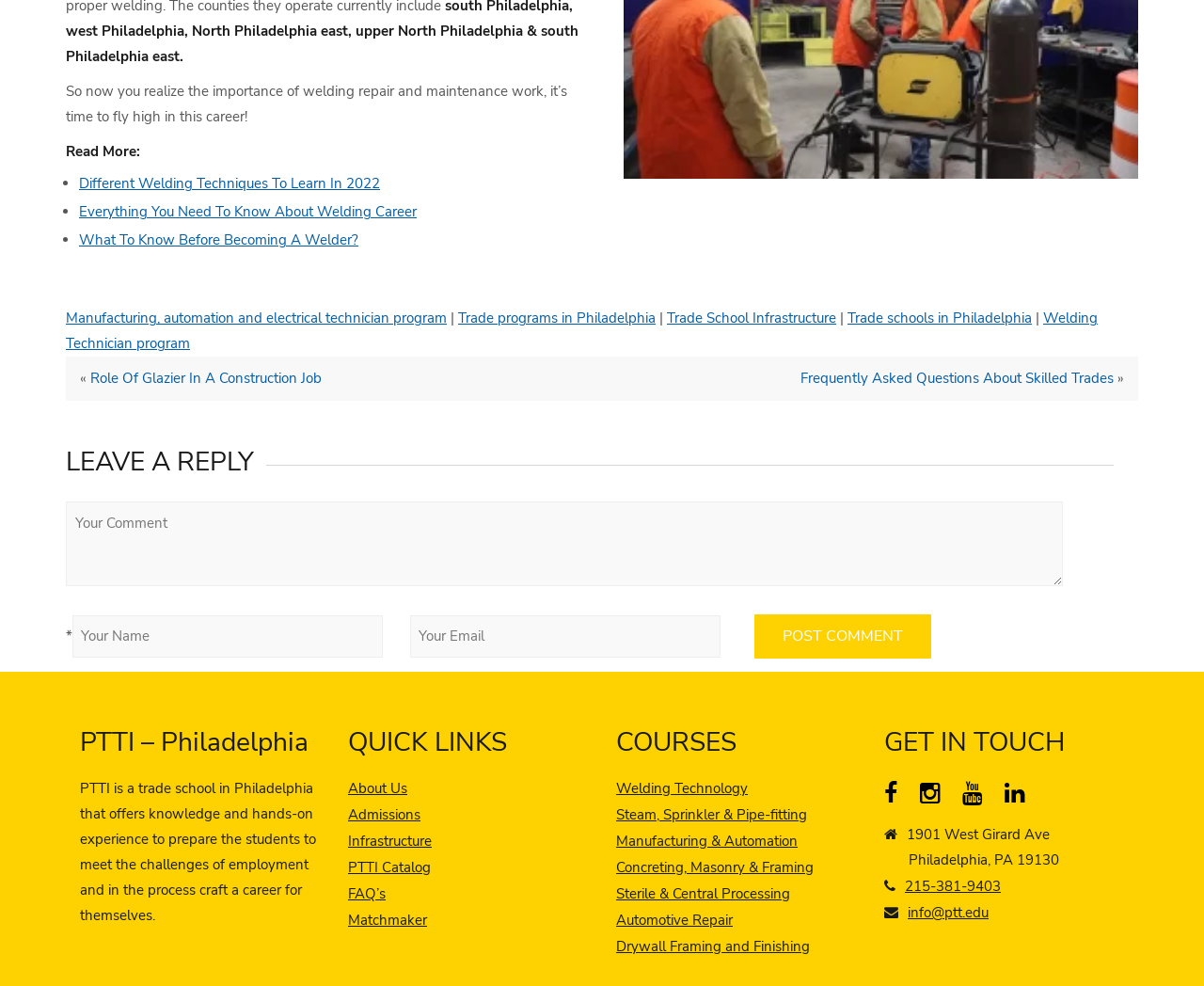Specify the bounding box coordinates of the region I need to click to perform the following instruction: "Click the 'FAQs' link". The coordinates must be four float numbers in the range of 0 to 1, i.e., [left, top, right, bottom].

None